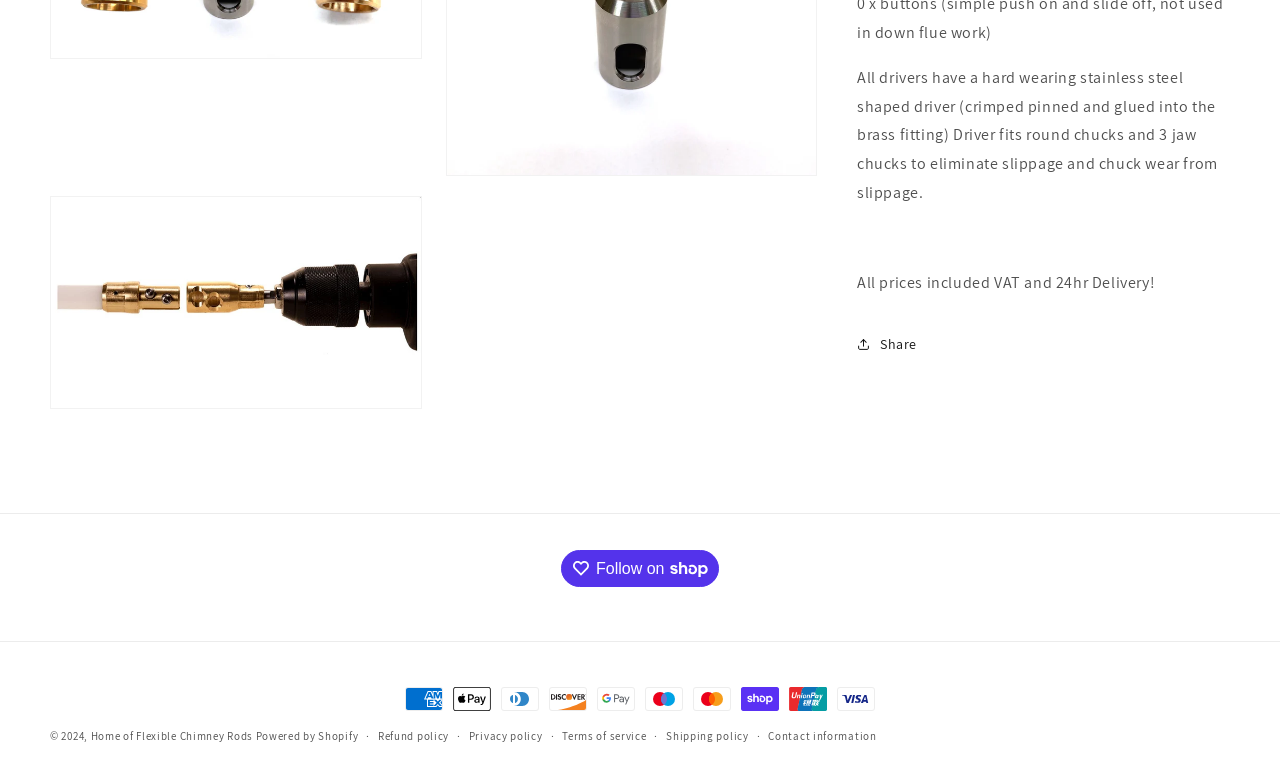What is the name of the platform powering the website?
Please respond to the question with a detailed and thorough explanation.

The link element at the bottom of the webpage mentions that the website is 'Powered by Shopify'.